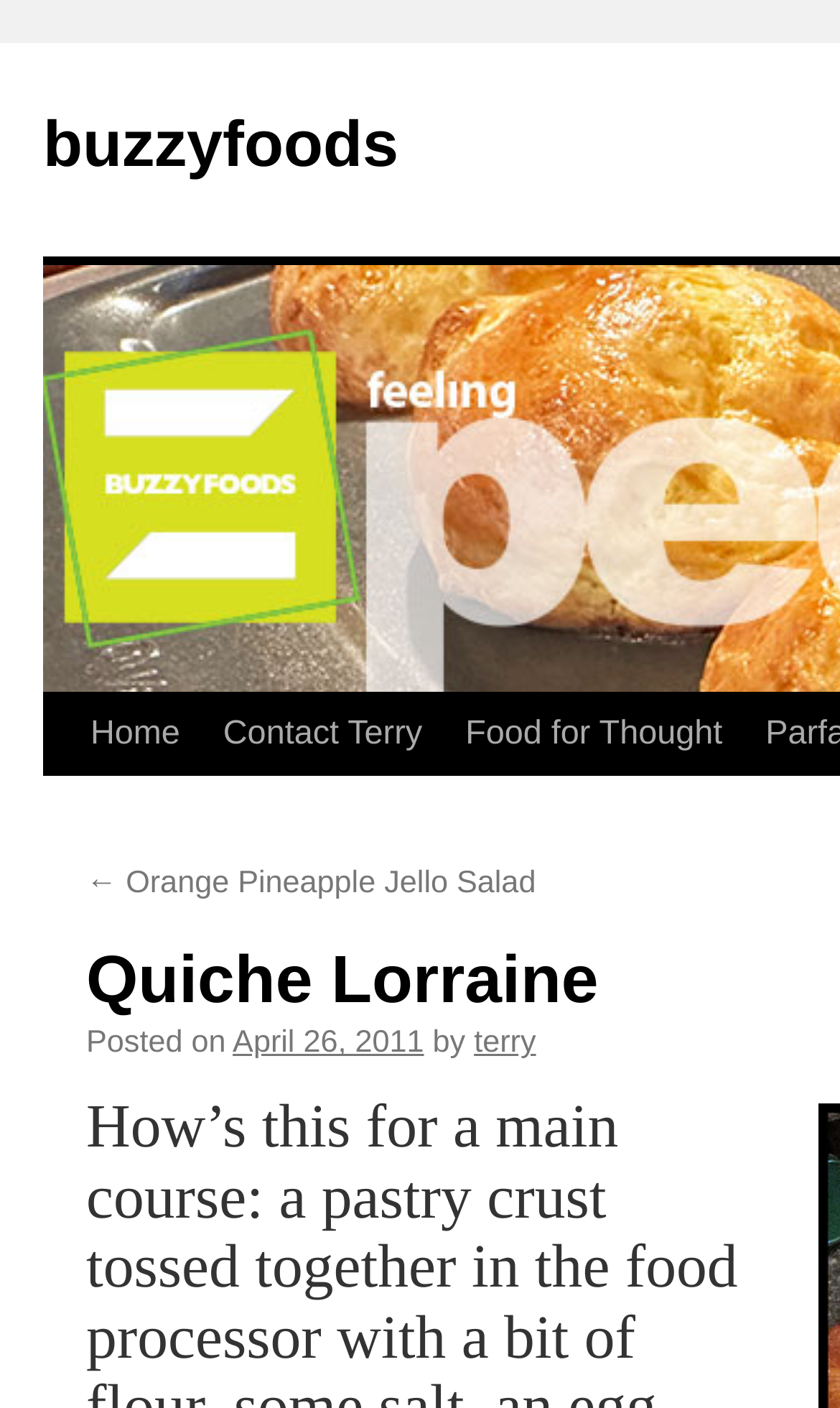What is the previous post?
Using the visual information from the image, give a one-word or short-phrase answer.

Orange Pineapple Jello Salad